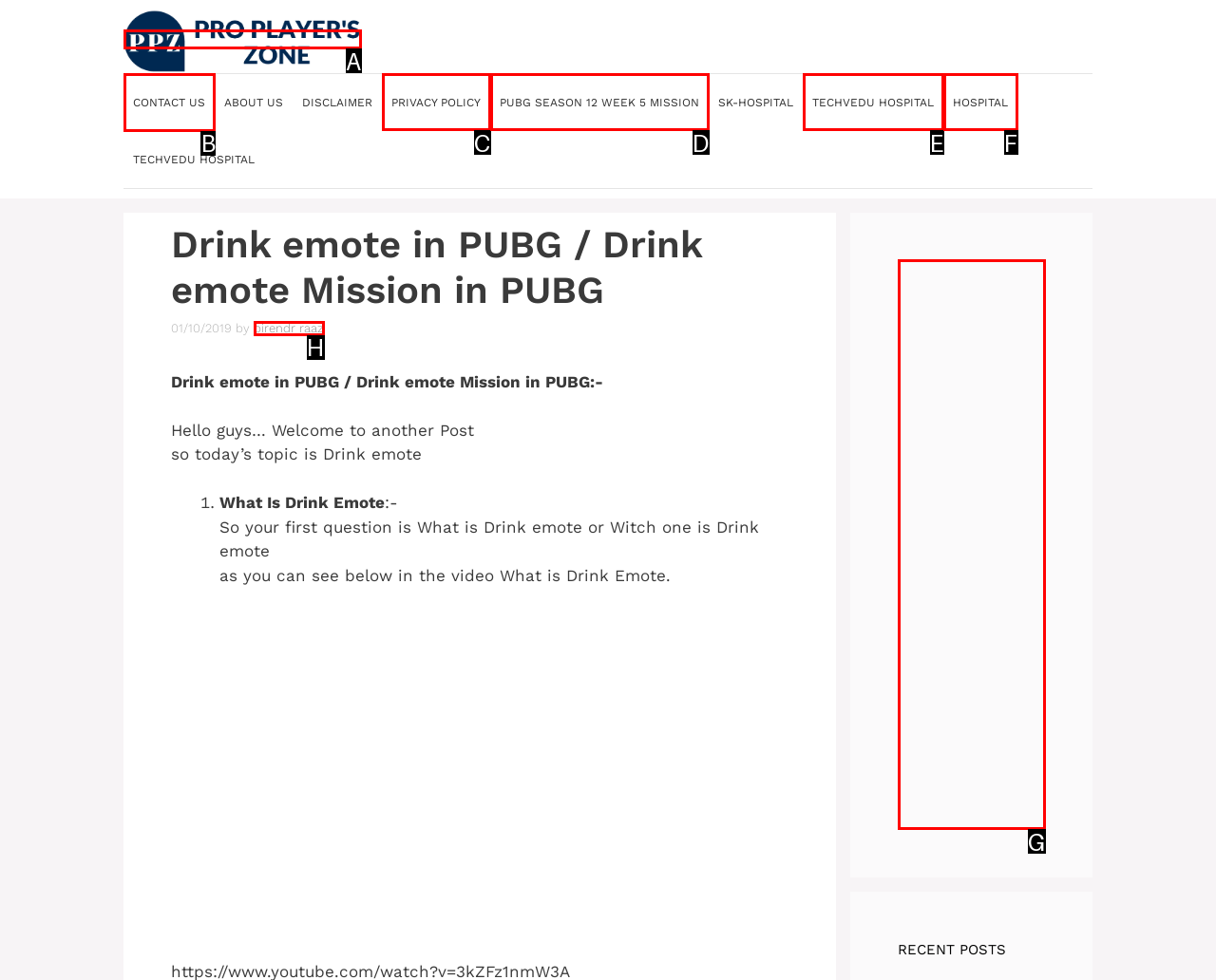Point out the correct UI element to click to carry out this instruction: Click the 'CONTACT US' link
Answer with the letter of the chosen option from the provided choices directly.

B